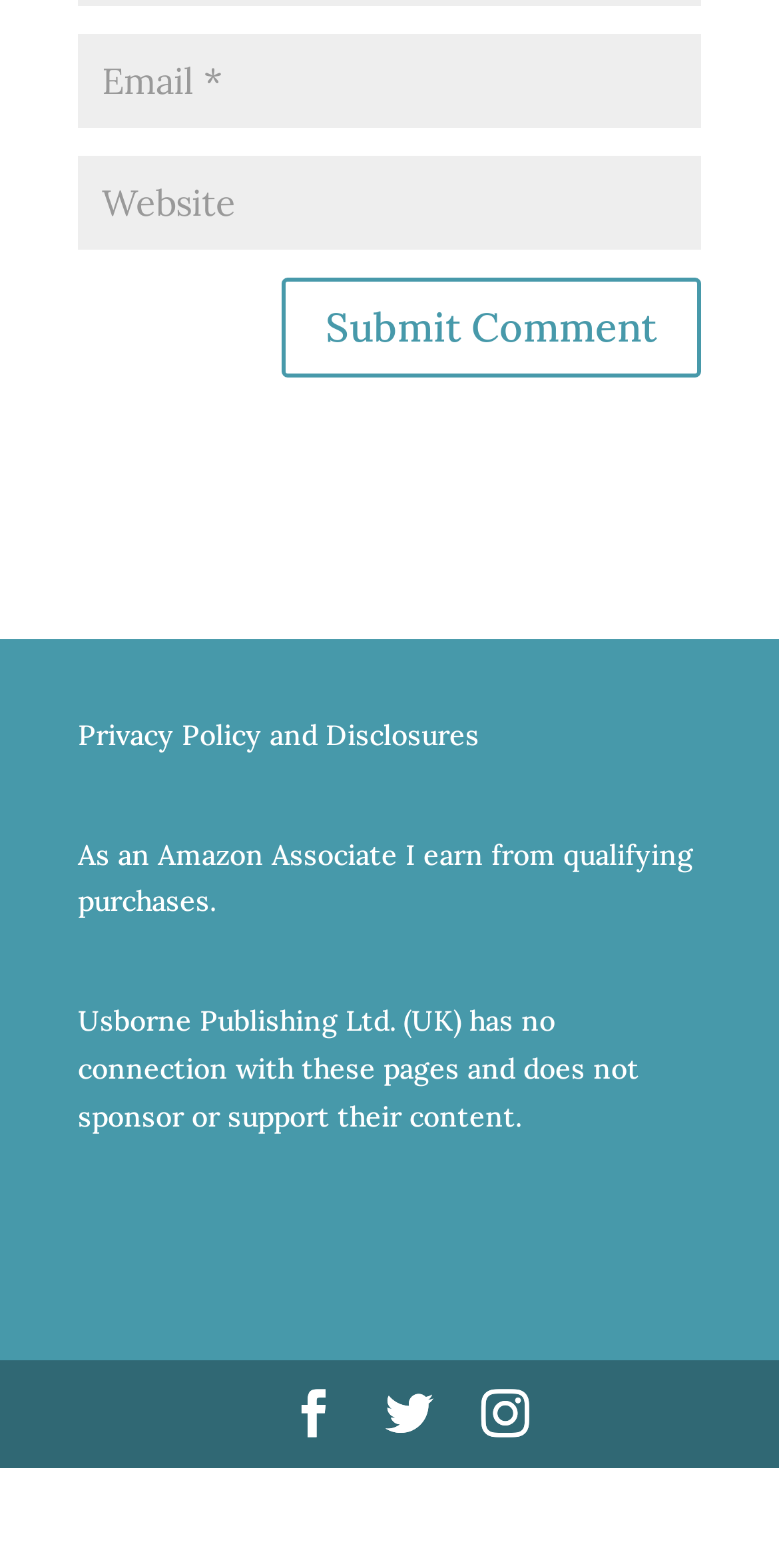Answer briefly with one word or phrase:
What is the button below the textboxes for?

Submit Comment